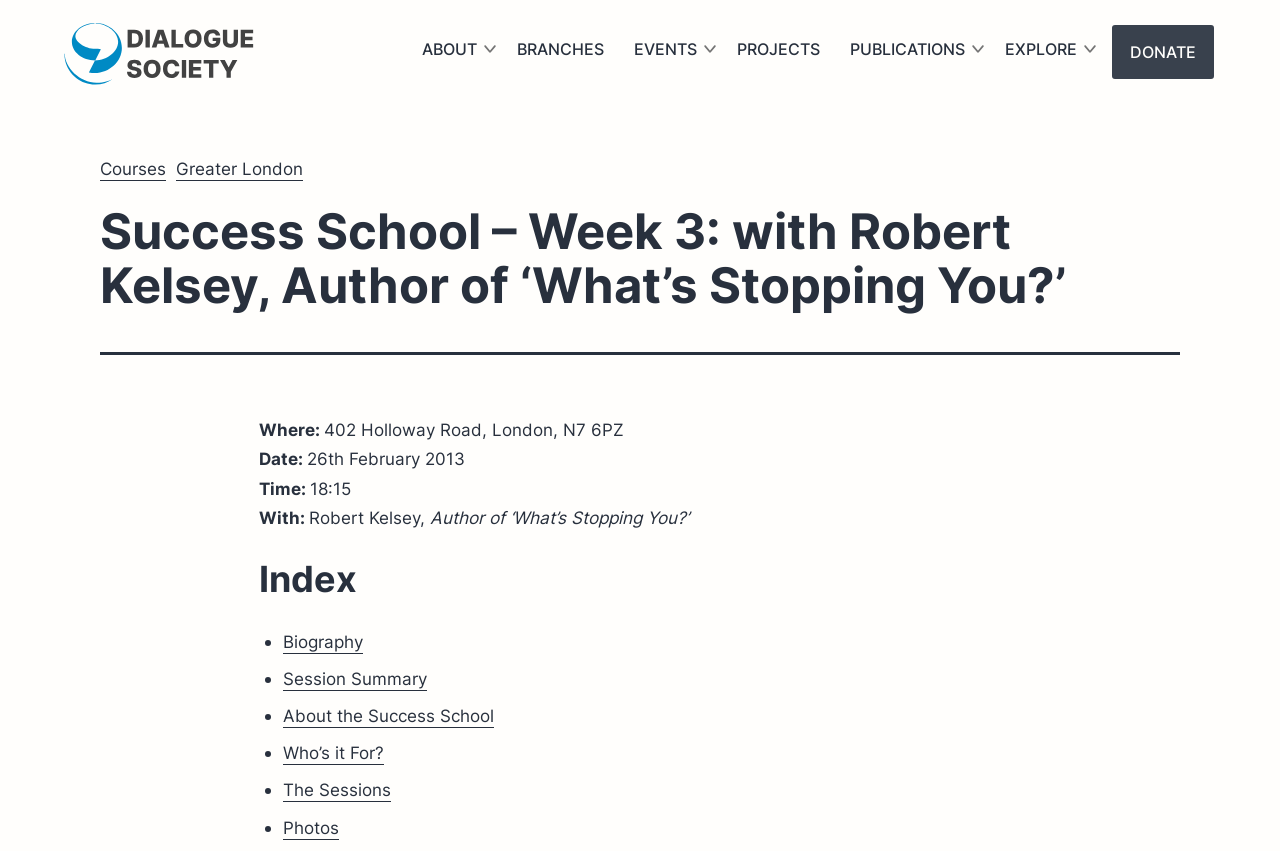Identify the bounding box coordinates for the element you need to click to achieve the following task: "Click the DONATE link". The coordinates must be four float values ranging from 0 to 1, formatted as [left, top, right, bottom].

[0.869, 0.029, 0.948, 0.093]